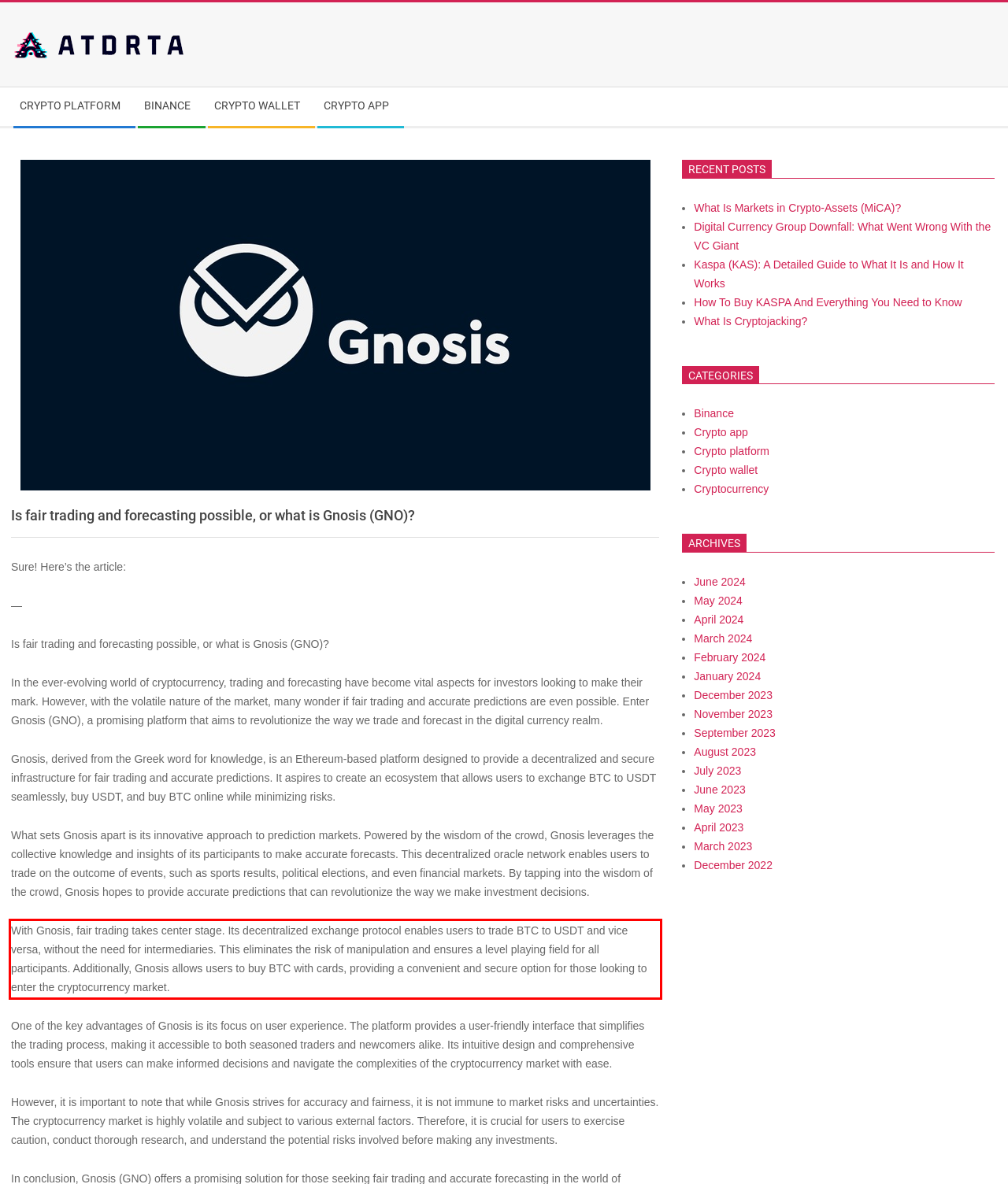In the screenshot of the webpage, find the red bounding box and perform OCR to obtain the text content restricted within this red bounding box.

With Gnosis, fair trading takes center stage. Its decentralized exchange protocol enables users to trade BTC to USDT and vice versa, without the need for intermediaries. This eliminates the risk of manipulation and ensures a level playing field for all participants. Additionally, Gnosis allows users to buy BTC with cards, providing a convenient and secure option for those looking to enter the cryptocurrency market.